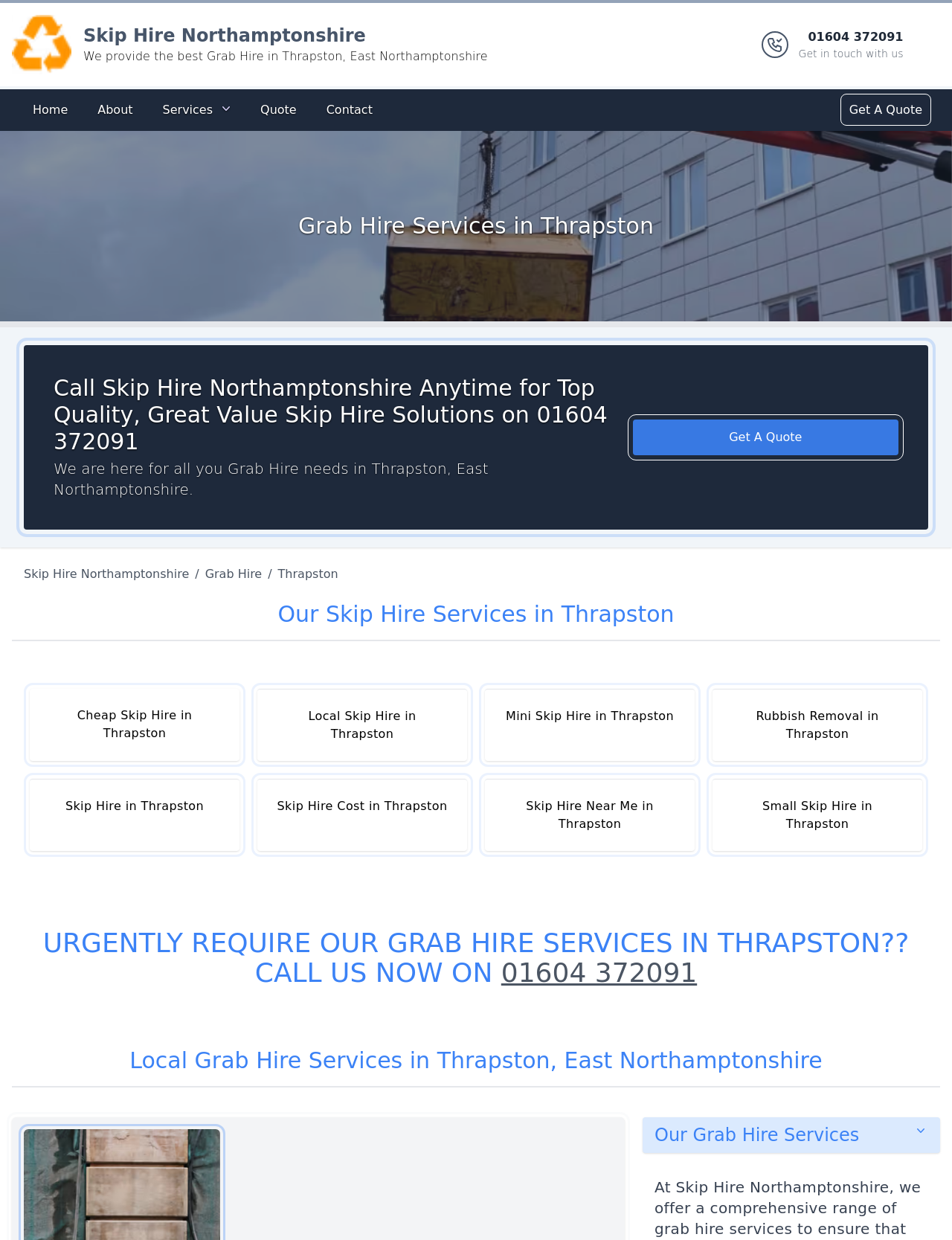Locate the bounding box coordinates of the clickable element to fulfill the following instruction: "Click the 'Search' button". Provide the coordinates as four float numbers between 0 and 1 in the format [left, top, right, bottom].

None